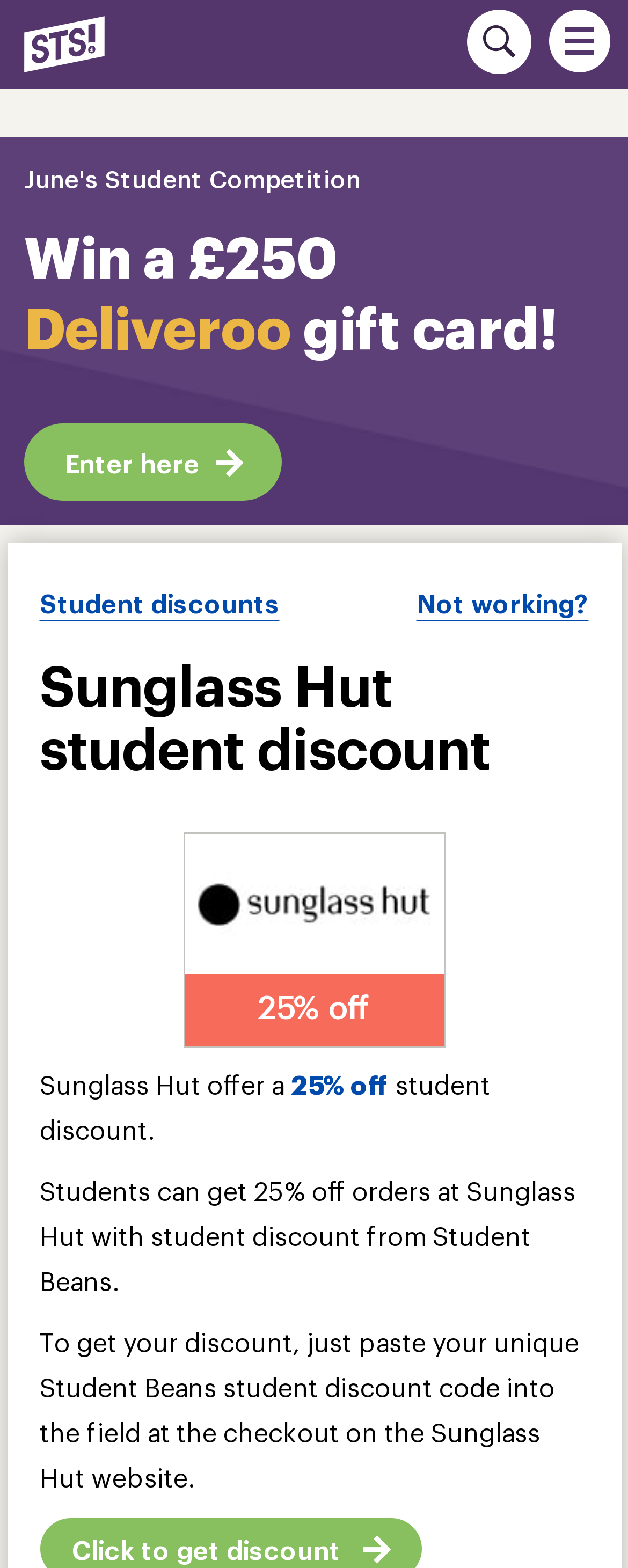What is the prize for the competition mentioned on the webpage?
Kindly answer the question with as much detail as you can.

The prize for the competition mentioned on the webpage is a £250 gift card, as mentioned in the text 'Win a £250 Deliveroo gift card!'